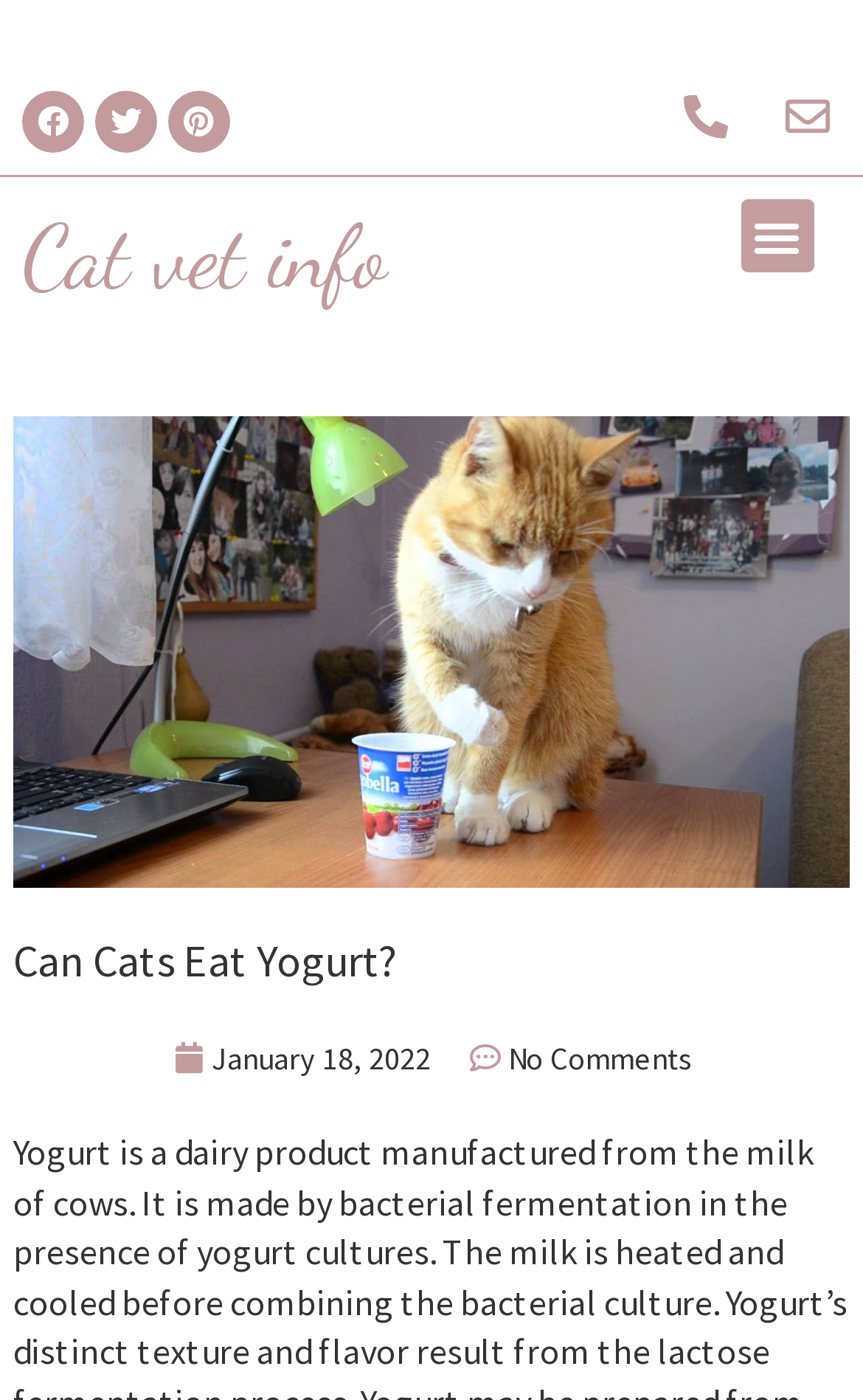How many comments are there on the latest article?
Refer to the screenshot and answer in one word or phrase.

No Comments